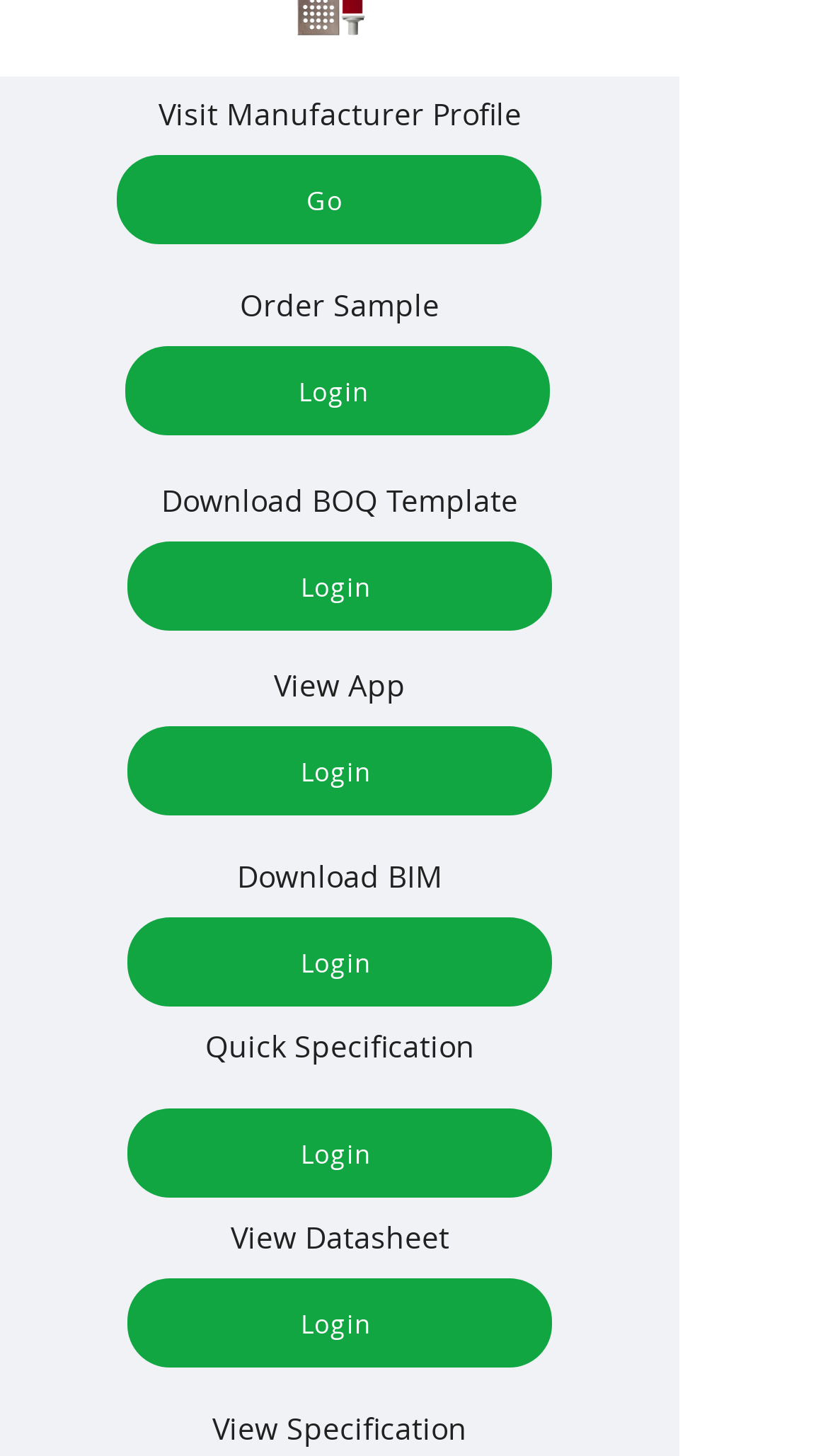Given the description of the UI element: "Joint List in the Knesset", predict the bounding box coordinates in the form of [left, top, right, bottom], with each value being a float between 0 and 1.

None